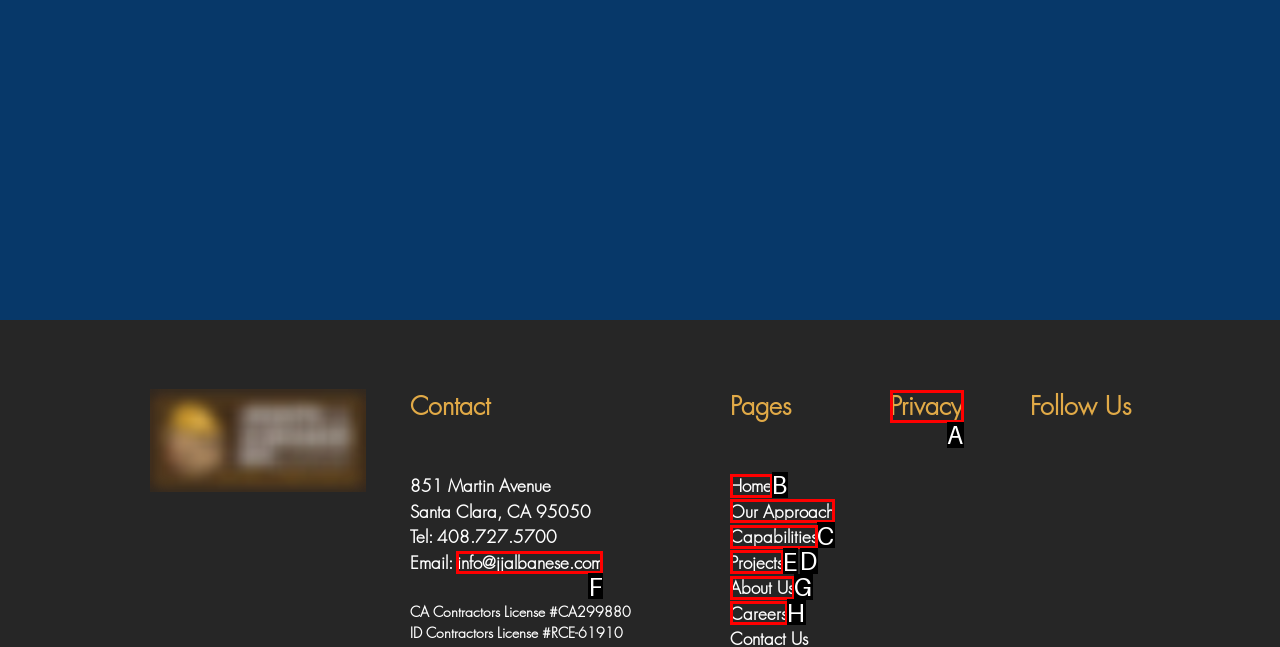Indicate which lettered UI element to click to fulfill the following task: Click the 'info@jjalbanese.com' email link
Provide the letter of the correct option.

F